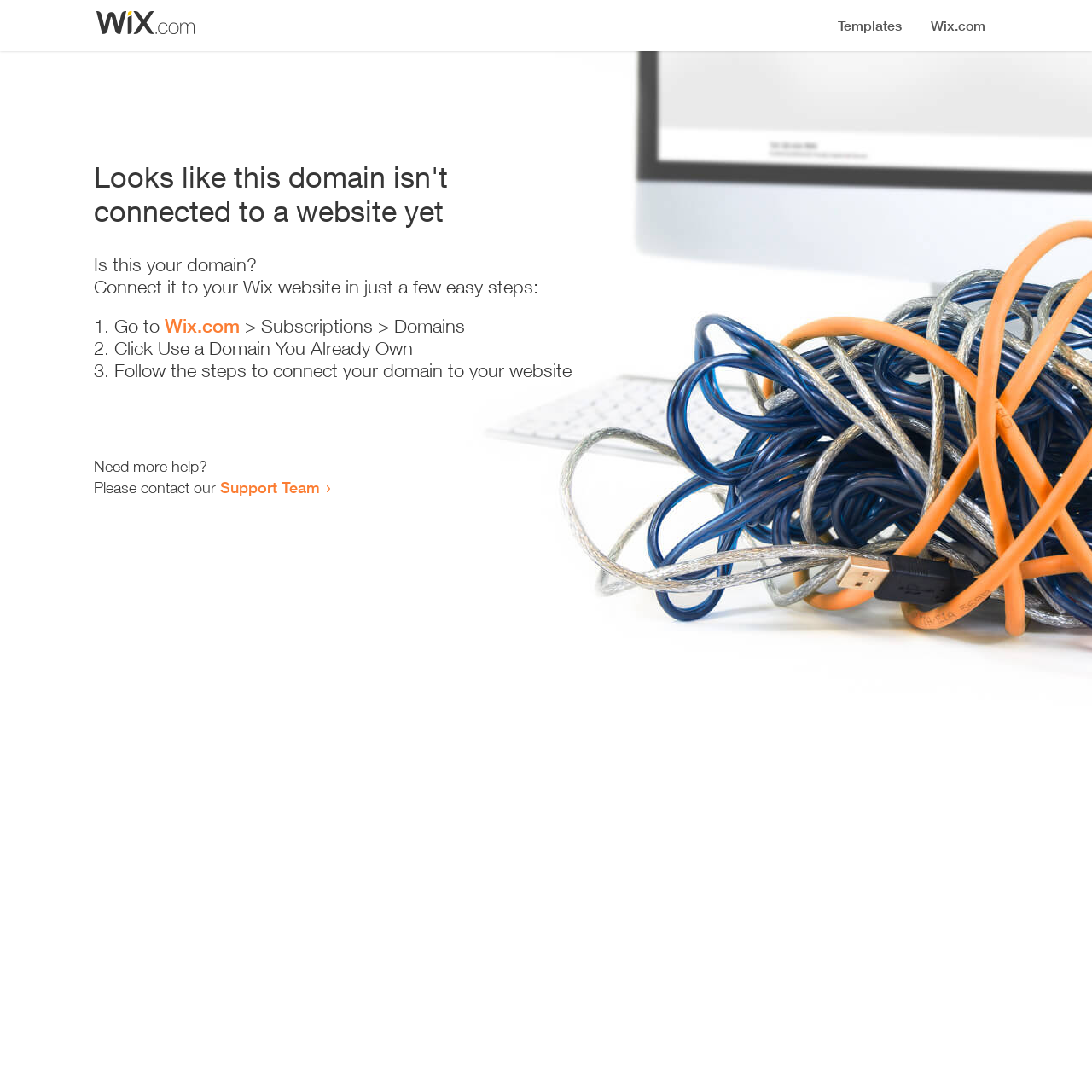What should I do after clicking 'Use a Domain You Already Own'?
Using the image, answer in one word or phrase.

Follow the steps